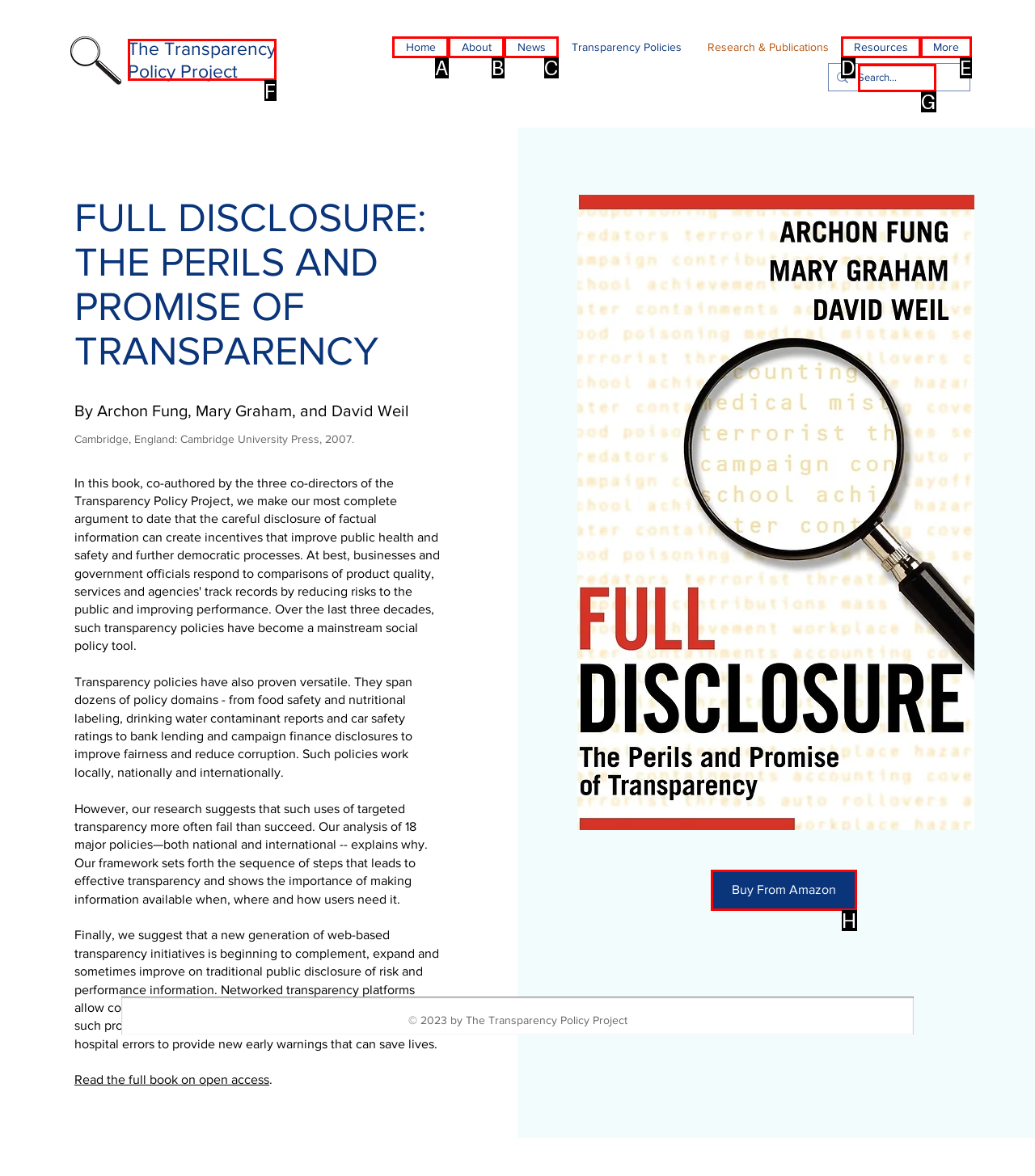Select the HTML element that corresponds to the description: More
Reply with the letter of the correct option from the given choices.

E